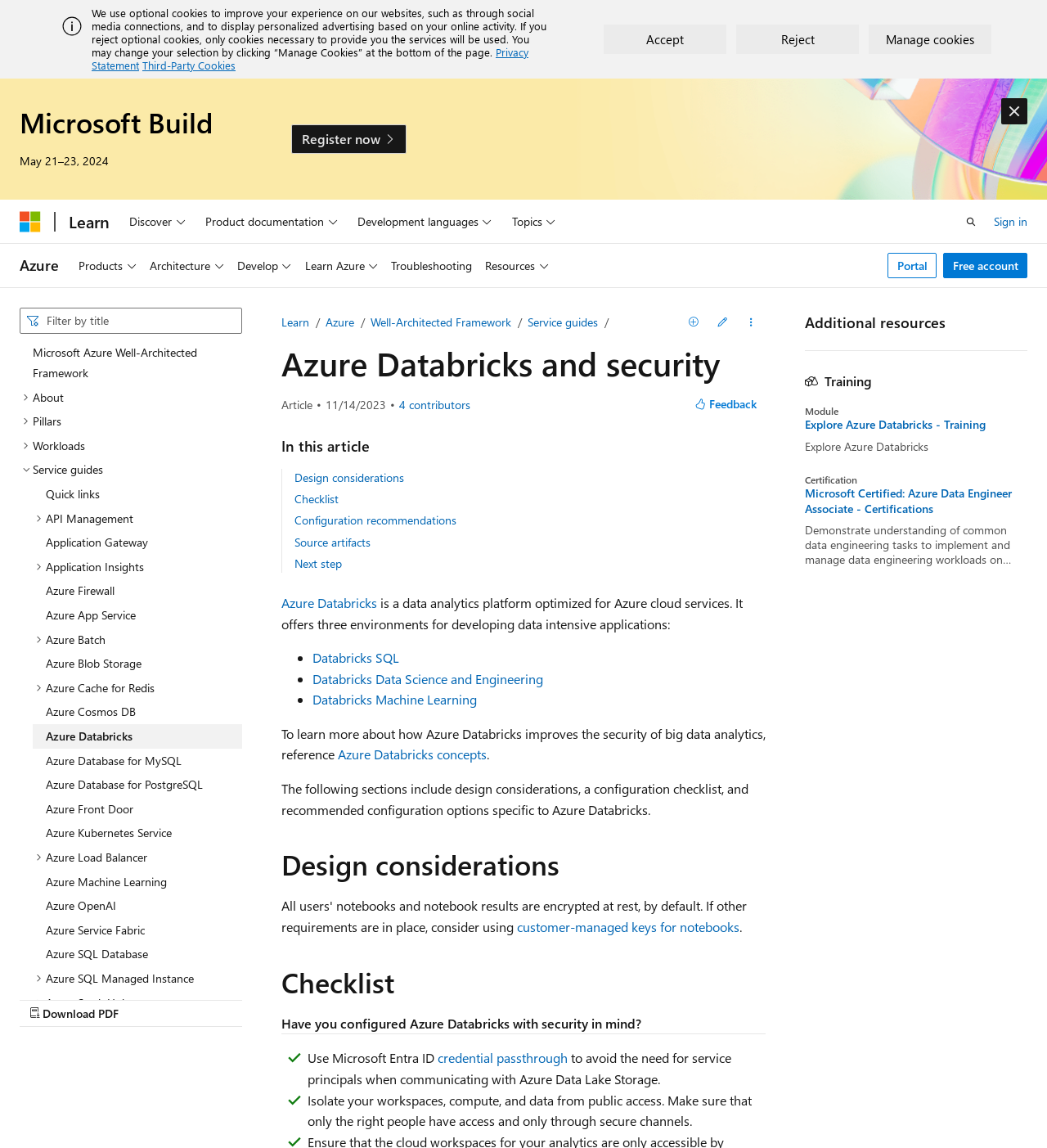Given the following UI element description: "Development languages", find the bounding box coordinates in the webpage screenshot.

[0.335, 0.174, 0.476, 0.212]